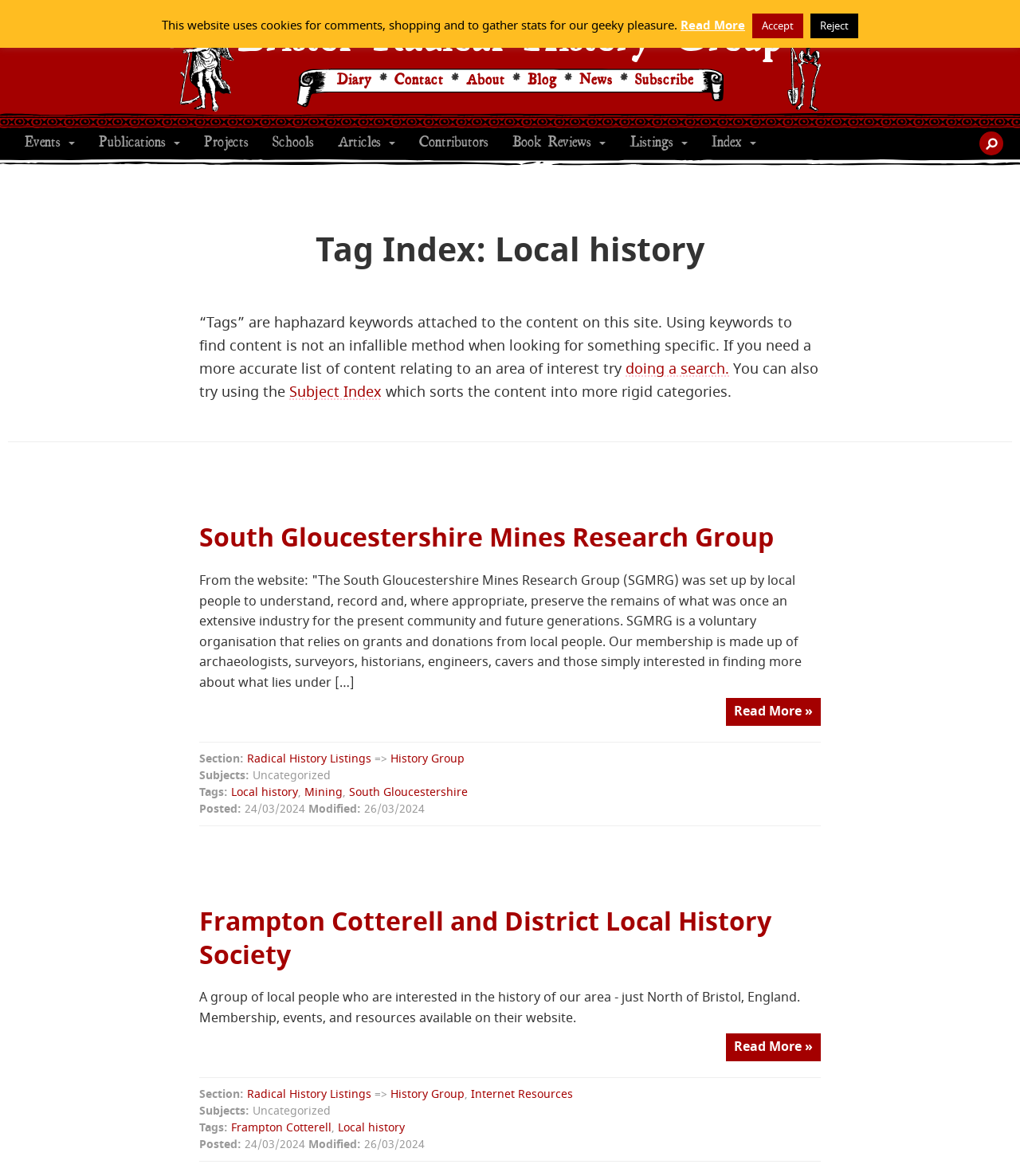Could you indicate the bounding box coordinates of the region to click in order to complete this instruction: "Read more about 'South Gloucestershire Mines Research Group'".

[0.712, 0.593, 0.805, 0.617]